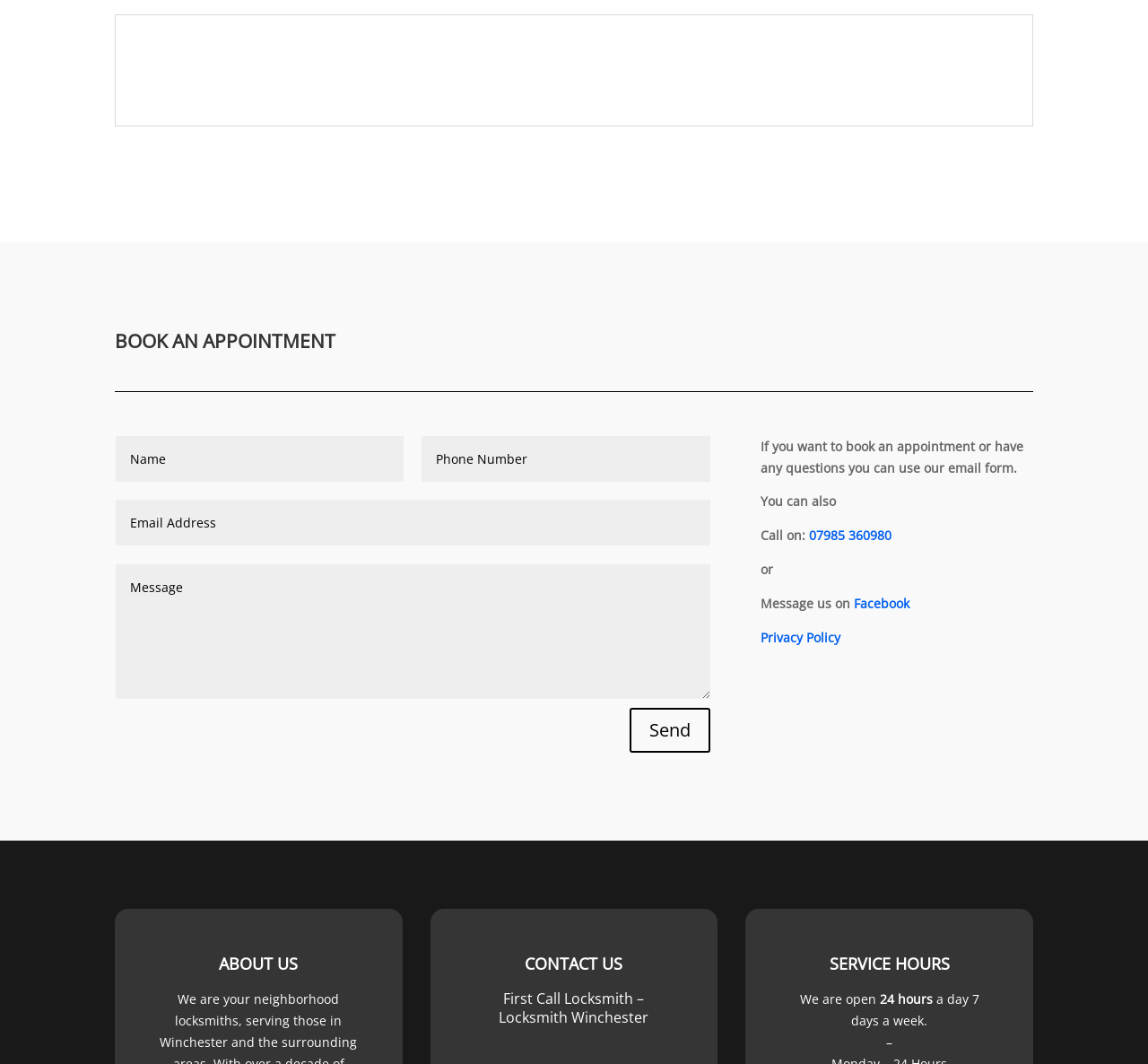Find the bounding box coordinates of the element to click in order to complete this instruction: "Click the 'Facebook' link". The bounding box coordinates must be four float numbers between 0 and 1, denoted as [left, top, right, bottom].

[0.744, 0.559, 0.792, 0.575]